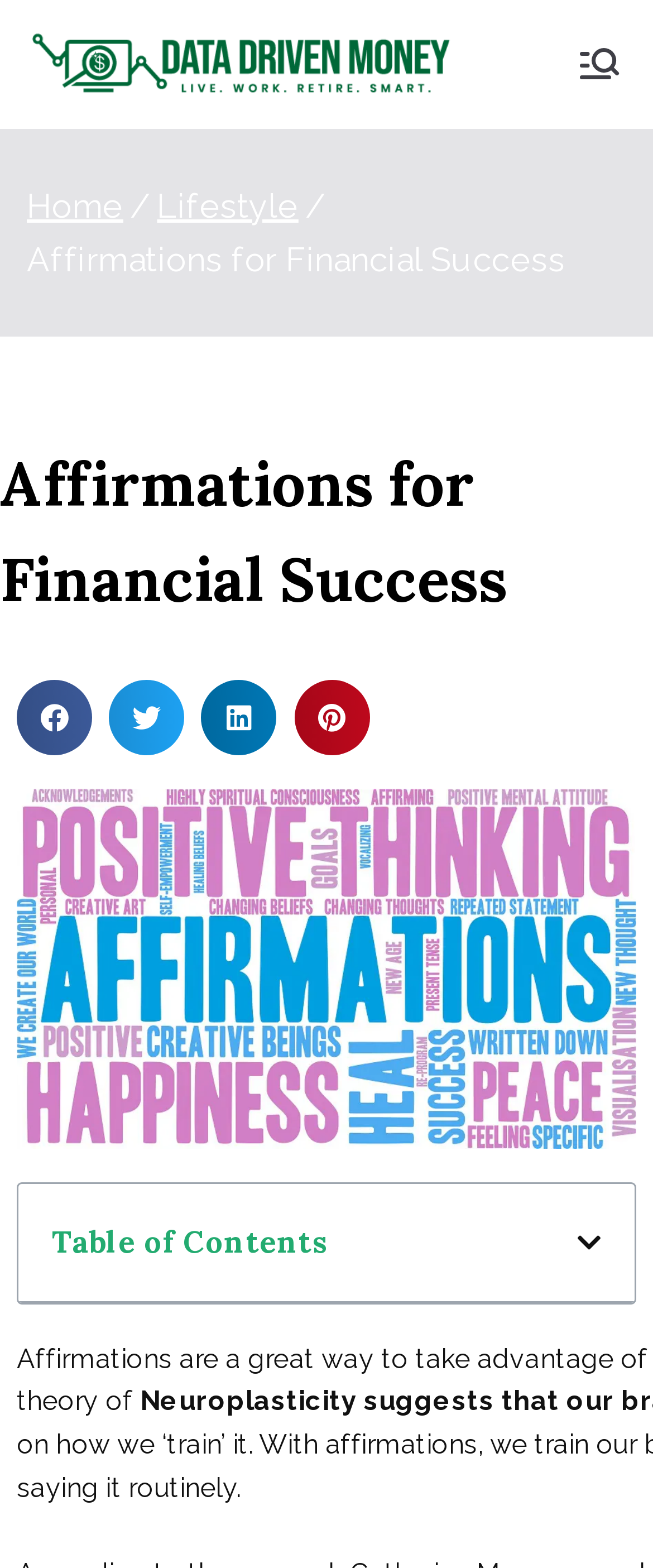Explain in detail what you observe on this webpage.

The webpage is about "Affirmations for Financial Success" and is part of the "Data Driven Money" website. At the top left, there is a link to the website's homepage, accompanied by an image with the same name. Next to it, there is a navigation menu labeled "Breadcrumbs" with links to "Home" and "Lifestyle". 

Below the navigation menu, there is a heading that reads "Affirmations for Financial Success" in a prominent font size. This heading is followed by a set of social media sharing buttons, including Facebook, Twitter, LinkedIn, and Pinterest, aligned horizontally. 

On the right side of the page, there is a link to "Data Driven Money" with a larger font size, accompanied by a static text "Live. Work. Retire. Smart." Below this link, there is a button labeled "Primary Menu". 

The main content of the page is an article about affirmations, with a large image related to the topic. The article begins with a brief introduction, stating that affirmations can change one's inner dialogue and eventually override what one thought was true. 

At the bottom of the page, there is a table of contents section, with a heading and a button to open or close it. The table of contents is not expanded by default.